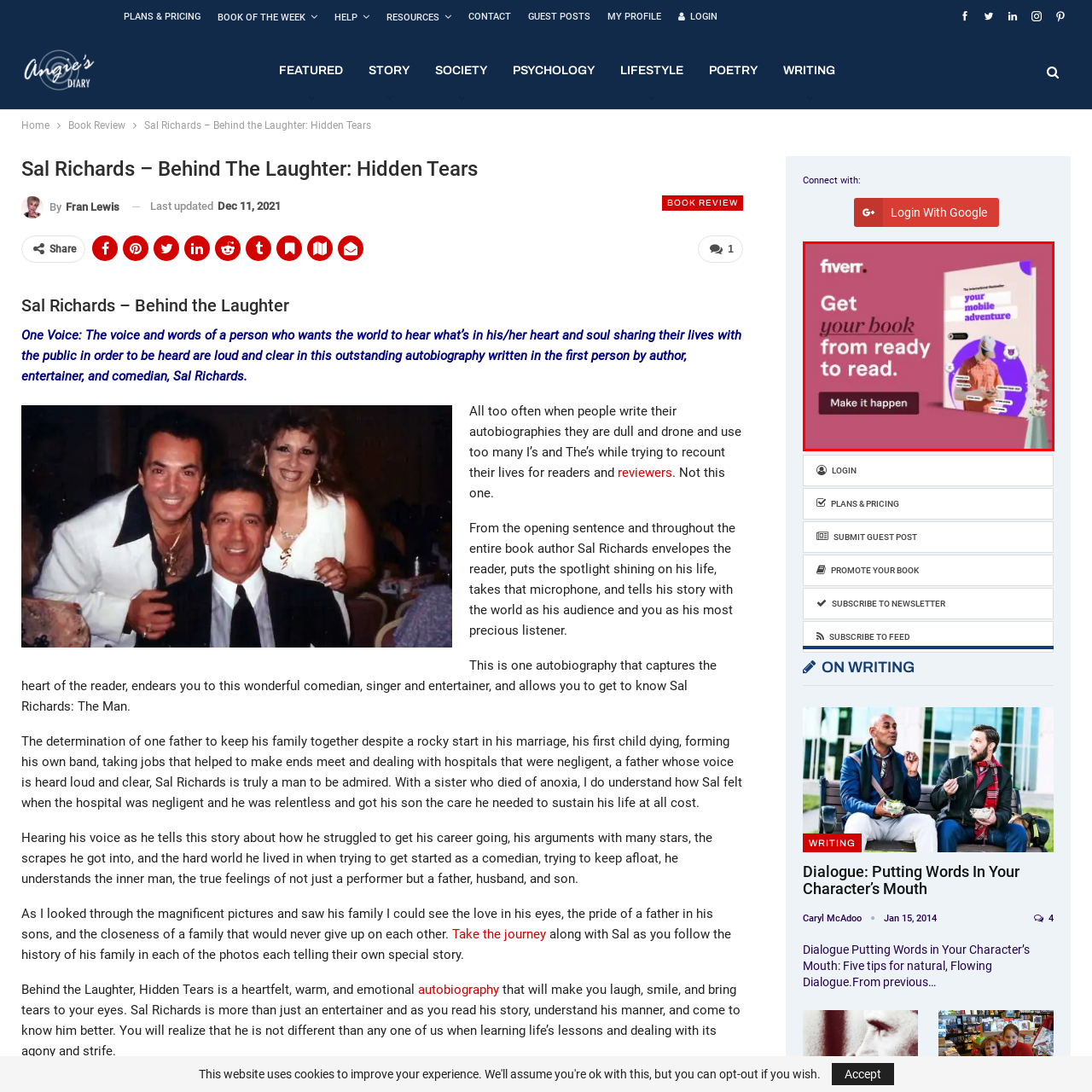What is the call to action in the advertisement?
Analyze the image surrounded by the red bounding box and answer the question in detail.

The call to action in the advertisement is 'Make it happen', which encourages authors and writers to take the next step in their publishing journey with Fiverr's service.